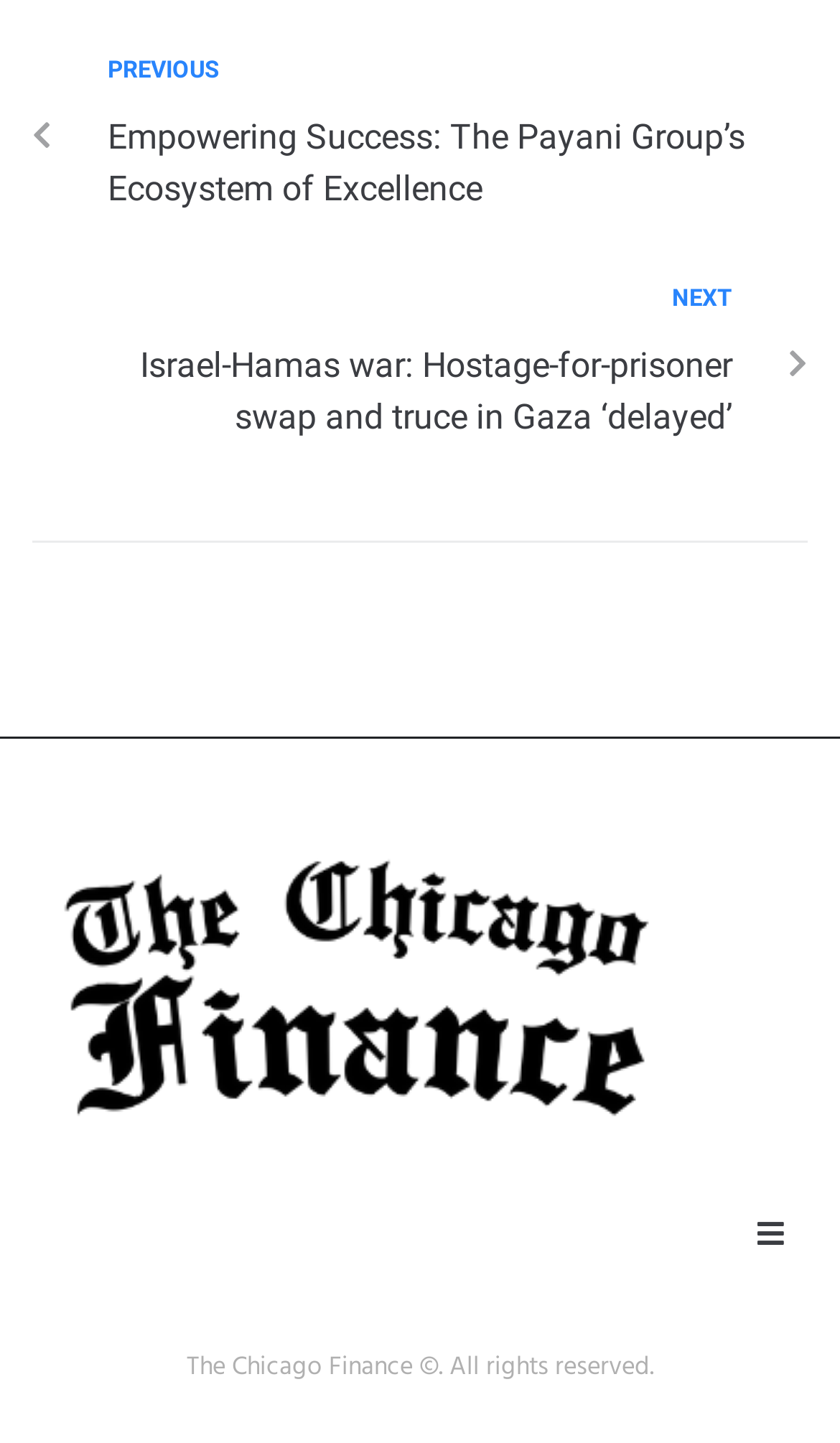What is the topic of the next post?
Answer the question with a single word or phrase by looking at the picture.

Israel-Hamas war